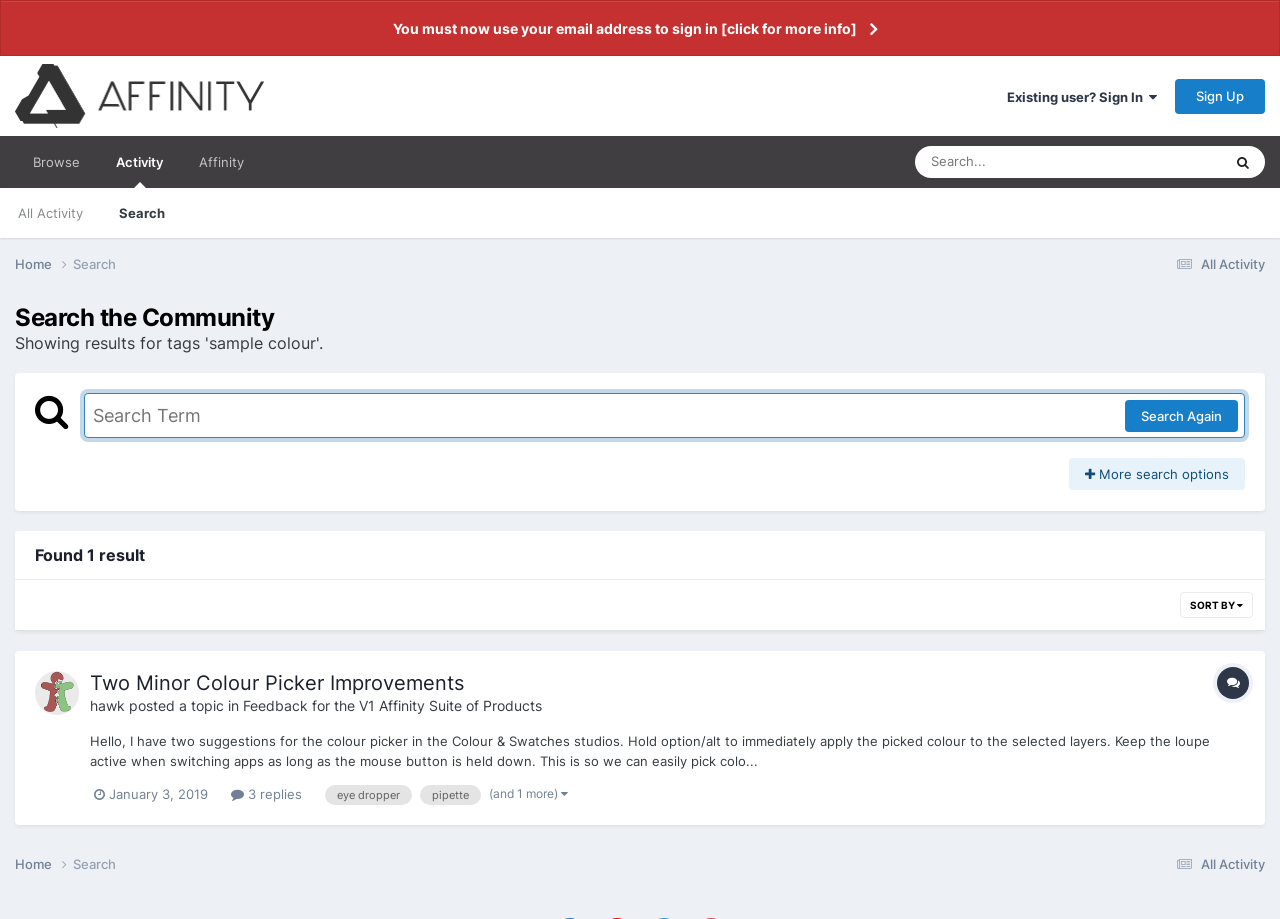What is the topic of the first result?
Using the screenshot, give a one-word or short phrase answer.

Two Minor Colour Picker Improvements